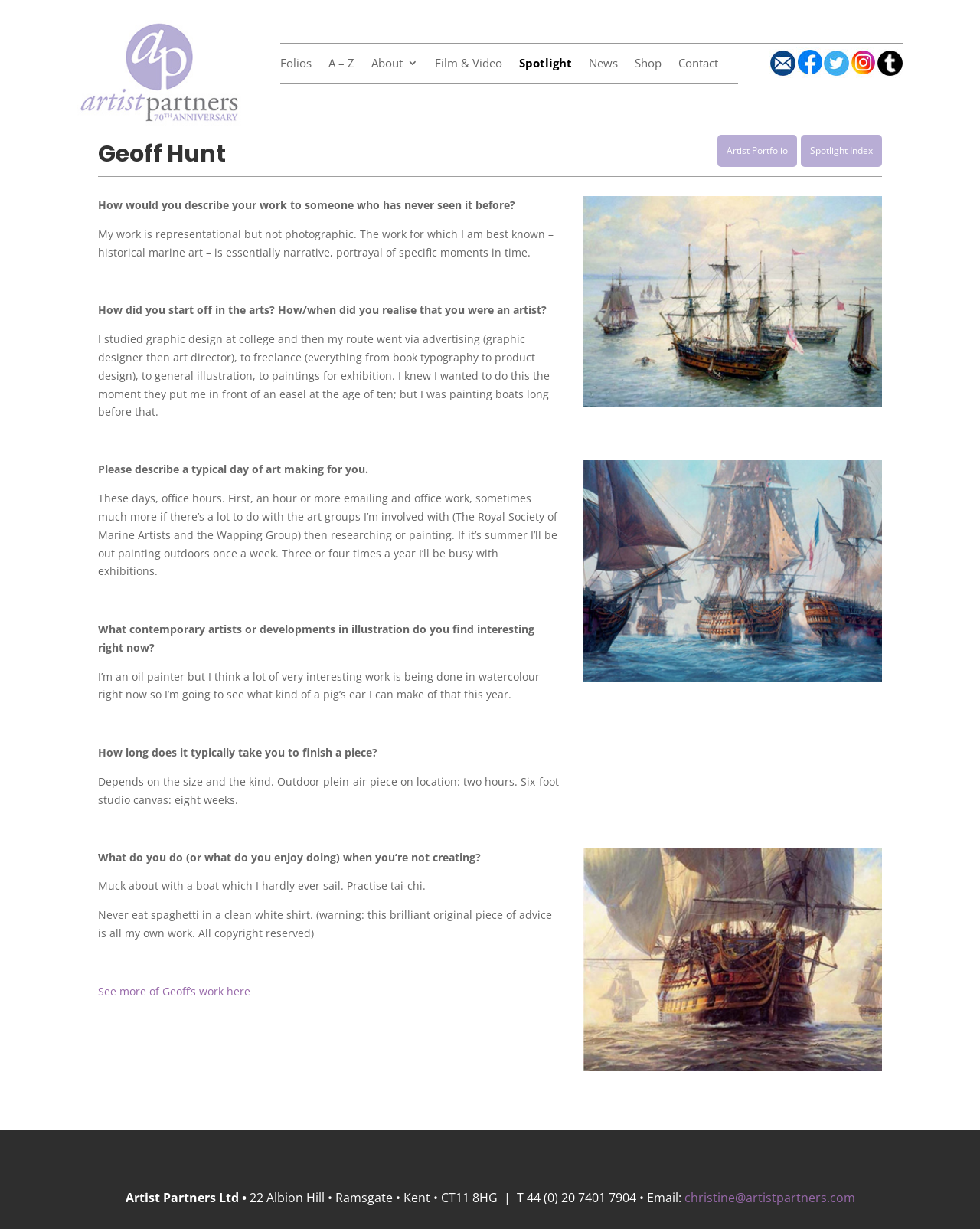Observe the image and answer the following question in detail: What is the artist's email address?

The email address is mentioned at the bottom of the webpage, along with the artist's contact information.